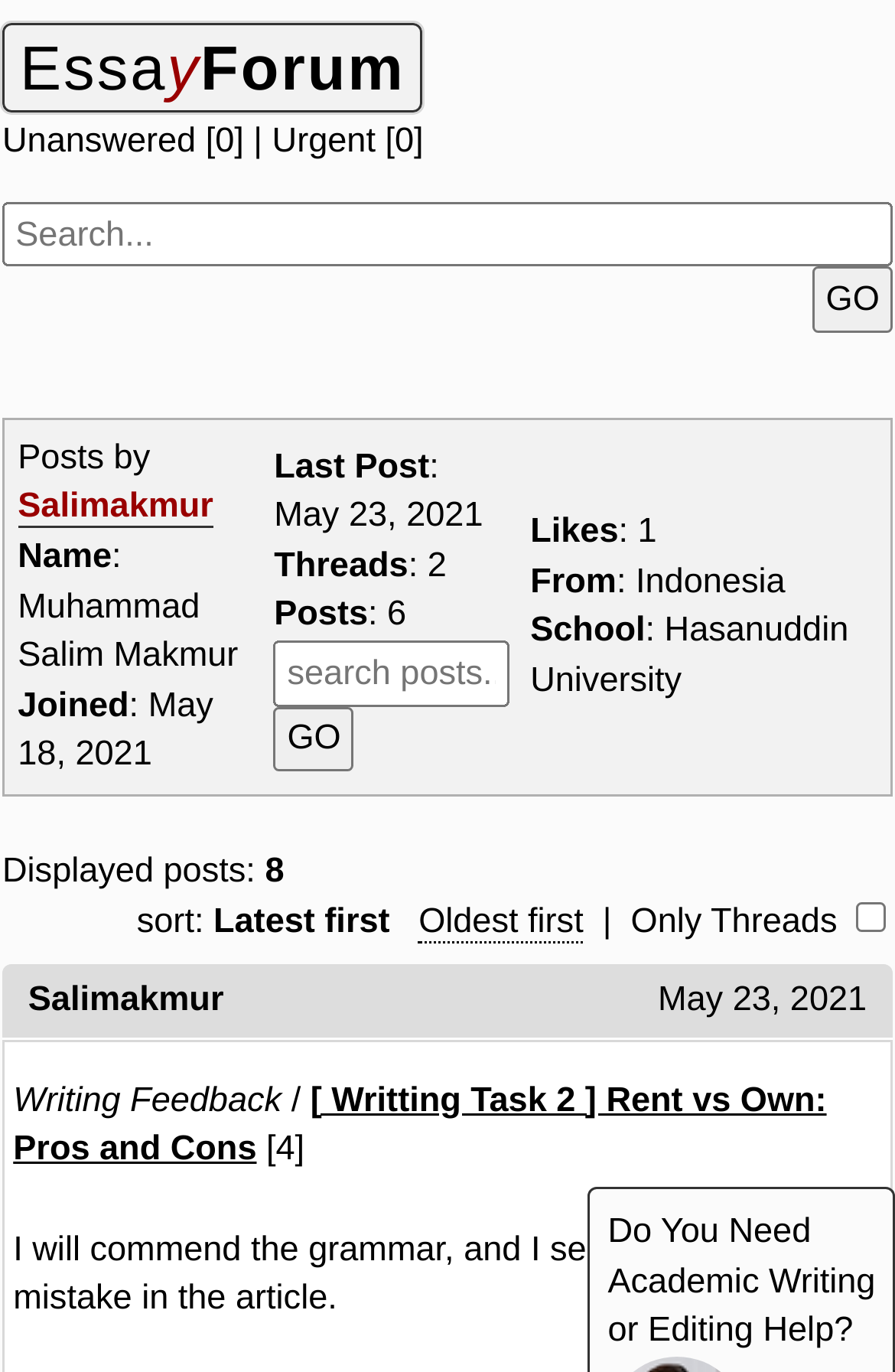Determine the bounding box coordinates of the clickable region to execute the instruction: "Sort posts by oldest first". The coordinates should be four float numbers between 0 and 1, denoted as [left, top, right, bottom].

[0.468, 0.658, 0.652, 0.688]